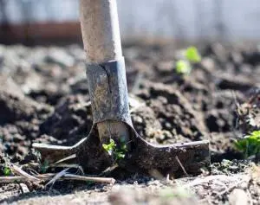What is illuminated by the sunlight?
Using the information from the image, provide a comprehensive answer to the question.

The caption states that the sunlight illuminates the scene, and specifically highlights the textures of the soil and the metallic sheen of the fork, conveying a sense of growth and renewal in gardening practices.